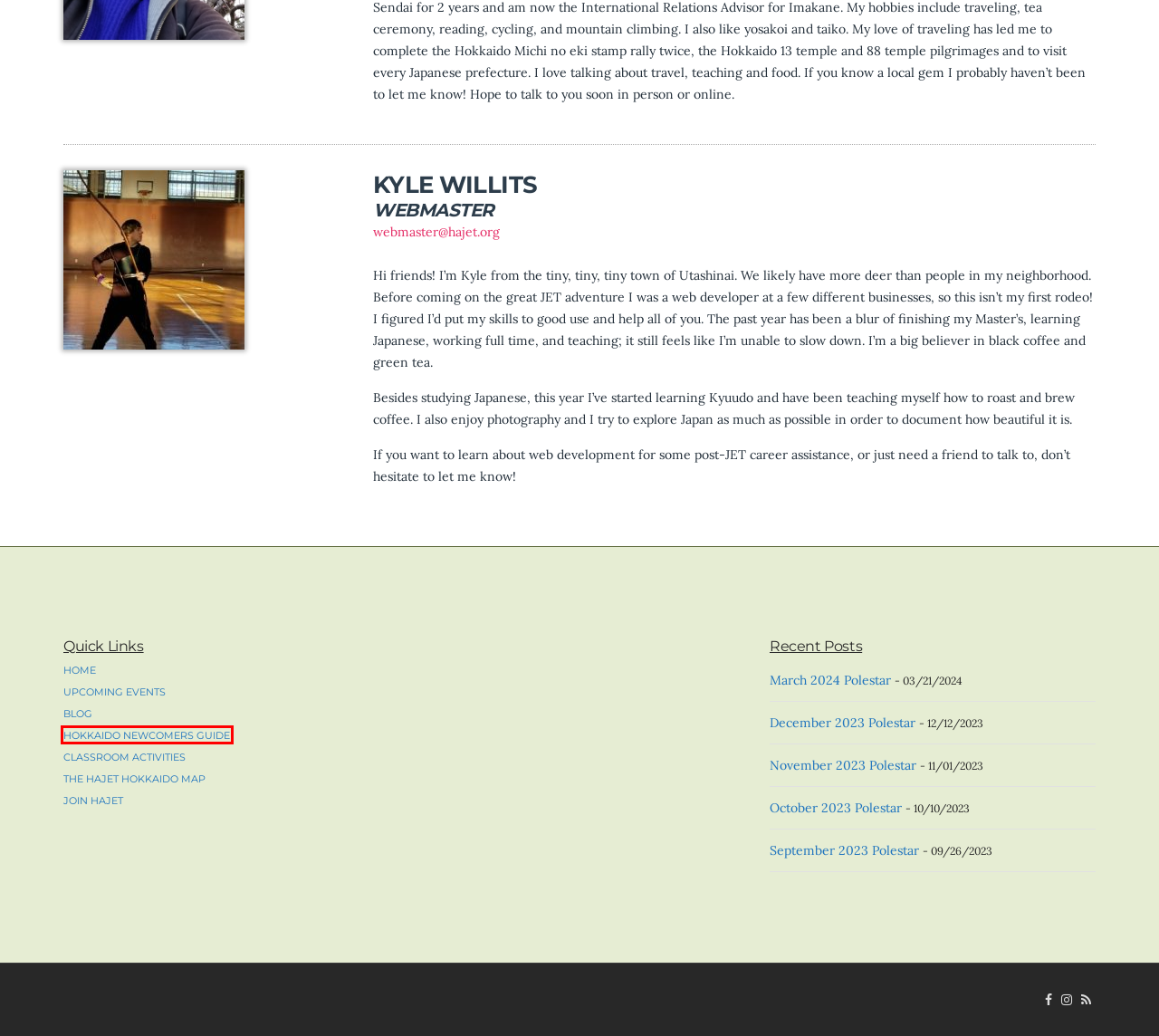Examine the screenshot of the webpage, noting the red bounding box around a UI element. Pick the webpage description that best matches the new page after the element in the red bounding box is clicked. Here are the candidates:
A. Hokkaido Newcomers Guide – Essential know-how for every Hokkaido JET
B. March 2024 Polestar – HAJET
C. November 2023 Polestar – HAJET
D. December 2023 Polestar – HAJET
E. September 2023 Polestar – HAJET
F. The HAJET Hokkaido Map – HAJET
G. Classroom Activities – HAJET
H. October 2023 Polestar – HAJET

A